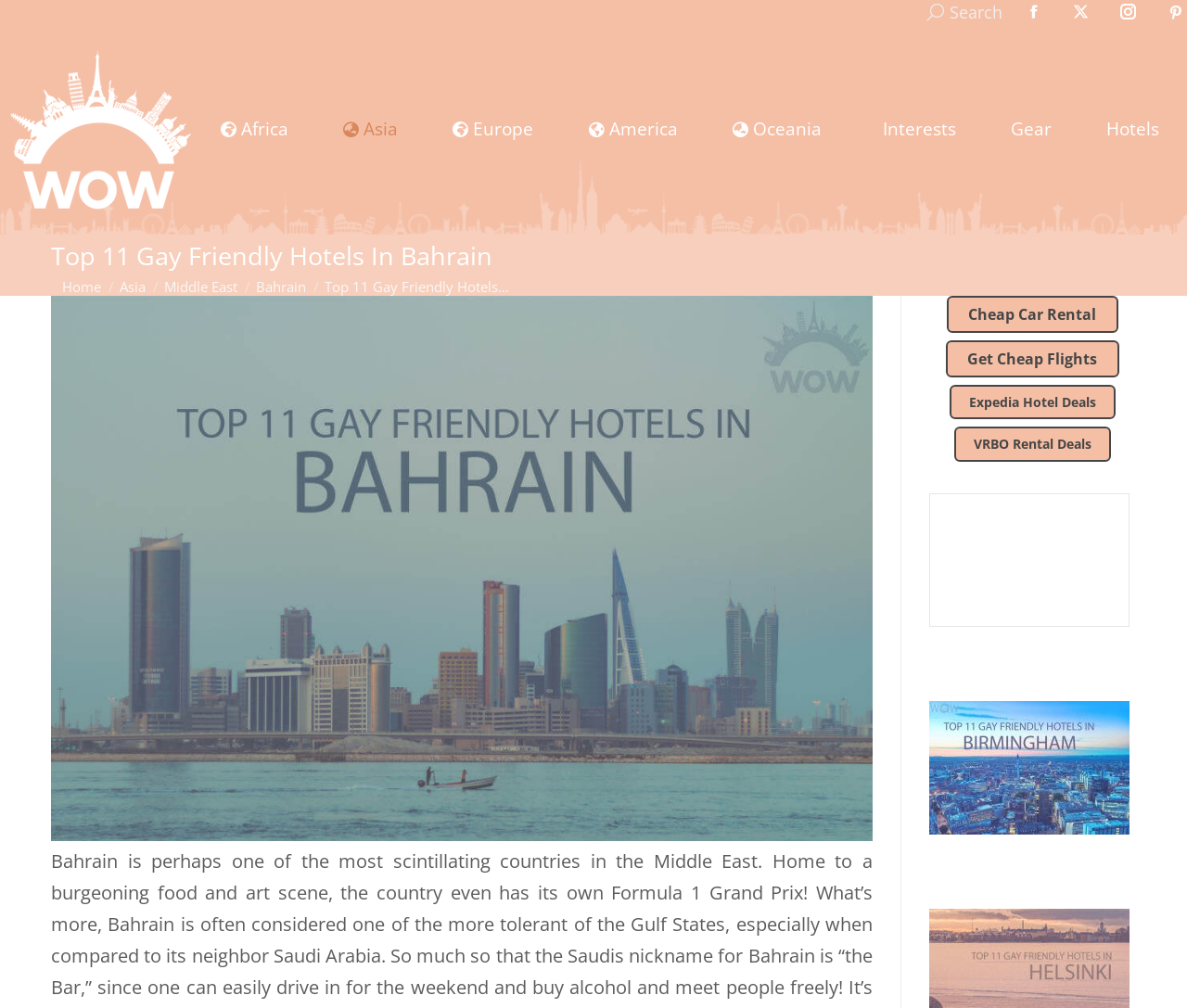Locate the bounding box coordinates of the element I should click to achieve the following instruction: "Click the Green Development Special Page link".

None